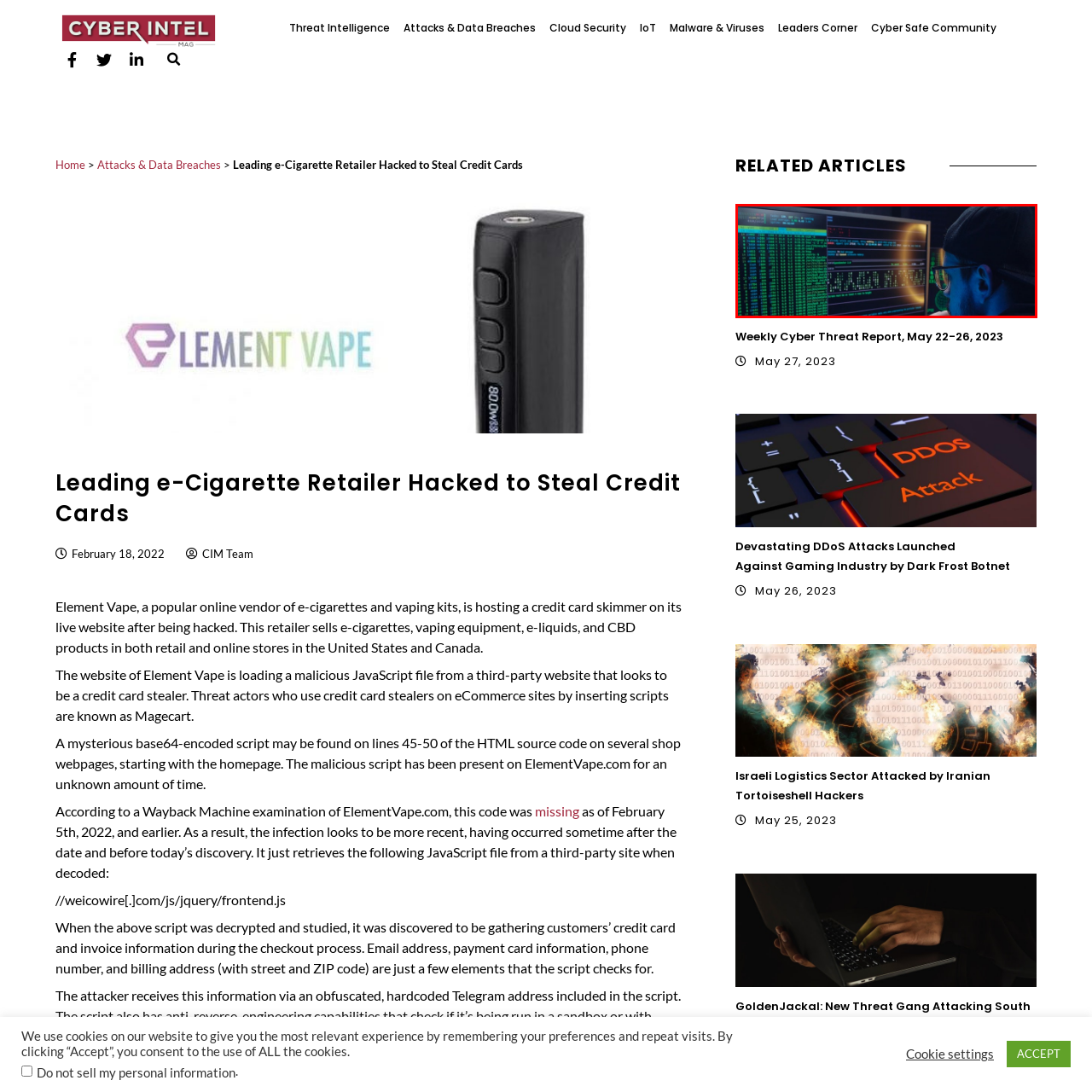Thoroughly describe the content of the image found within the red border.

The image depicts a person intently observing a computer screen filled with complex lines of code and data. The dimly lit environment emphasizes the brightness of the screen, illuminating the individual who appears to be engaged in a serious task, possibly related to cyber security or programming. The screen displays a vibrant mix of green and blue text, suggesting active monitoring or analysis of cyber threats. This imagery aligns with themes of hacking, data breaches, and threat intelligence, reflecting concerns within the cybersecurity landscape. The context of the image connects it to recent discussions about vulnerabilities in online retail platforms, including a notable incident involving credit card skimming malware.